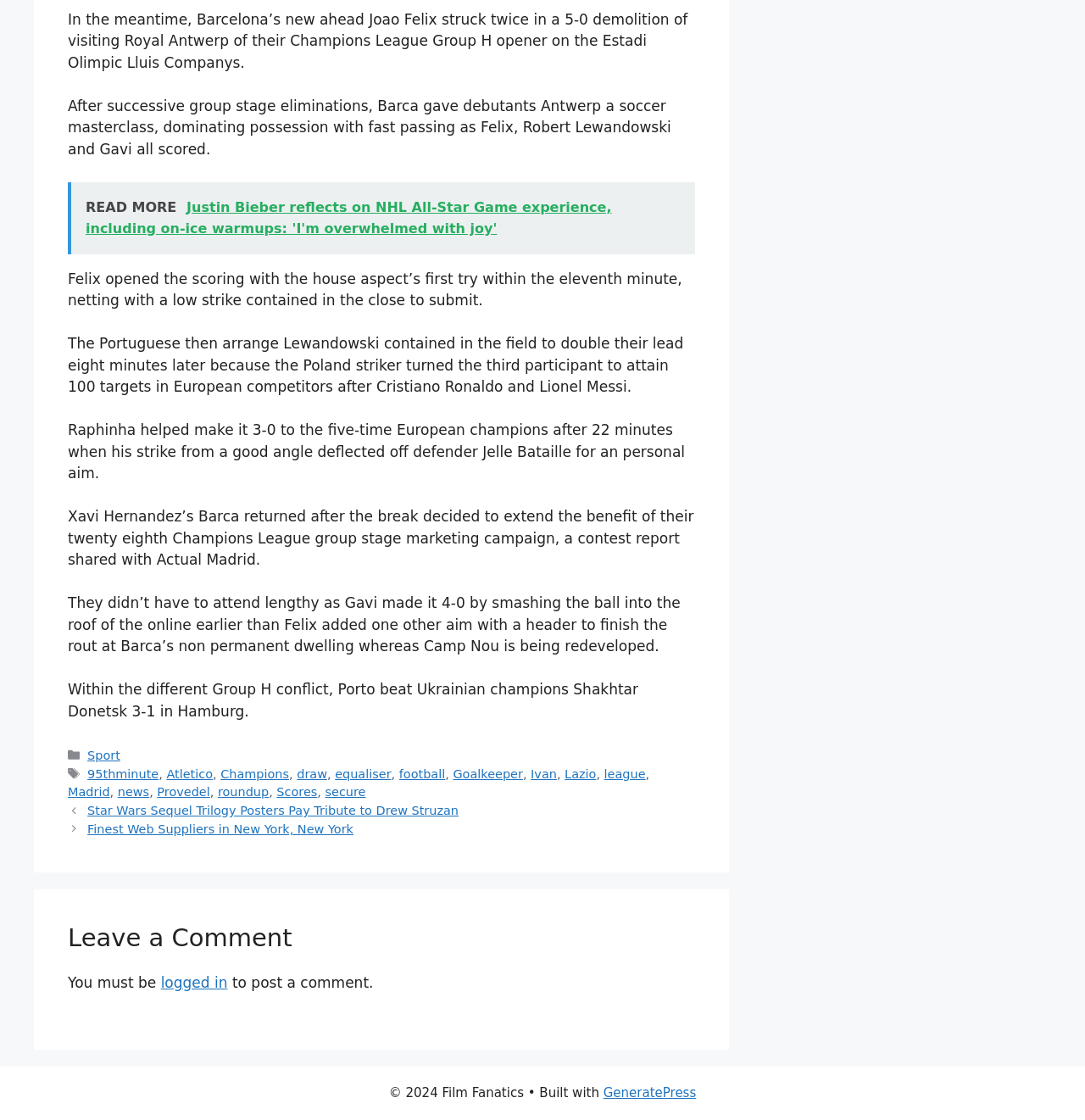Could you find the bounding box coordinates of the clickable area to complete this instruction: "Leave a comment"?

[0.062, 0.825, 0.641, 0.853]